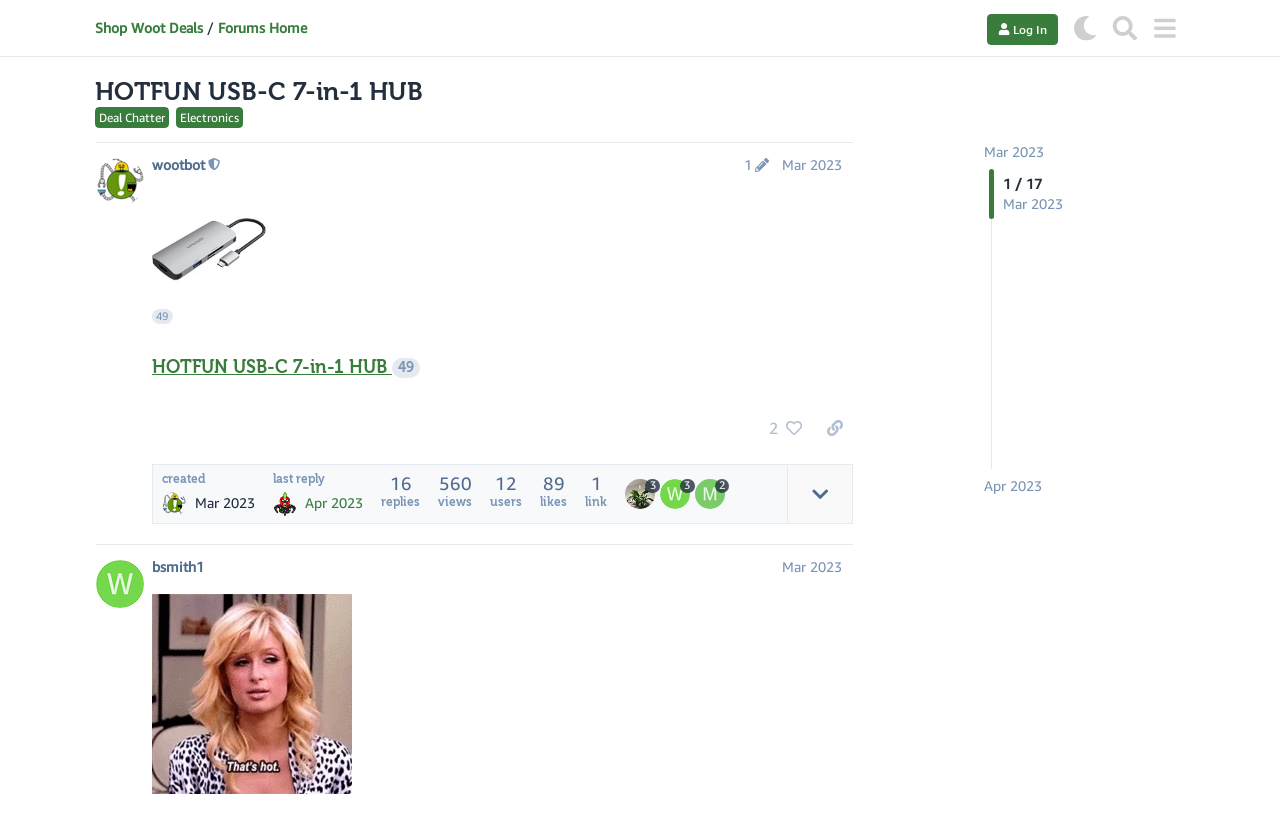Could you highlight the region that needs to be clicked to execute the instruction: "Click the 'Log In' button"?

[0.771, 0.017, 0.827, 0.054]